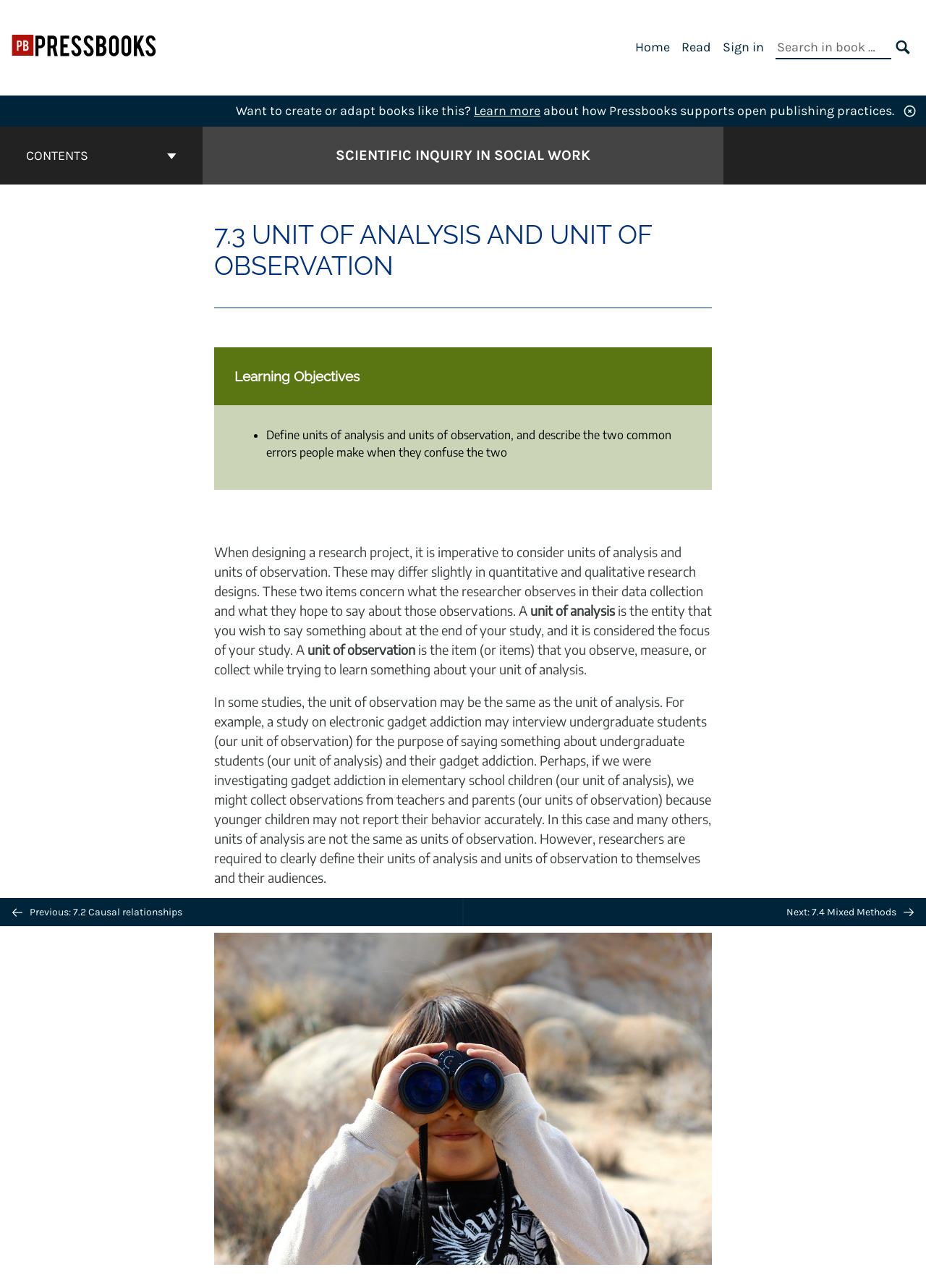Please give a concise answer to this question using a single word or phrase: 
What is the image on the page depicting?

A young boy peering through binoculars in a desert